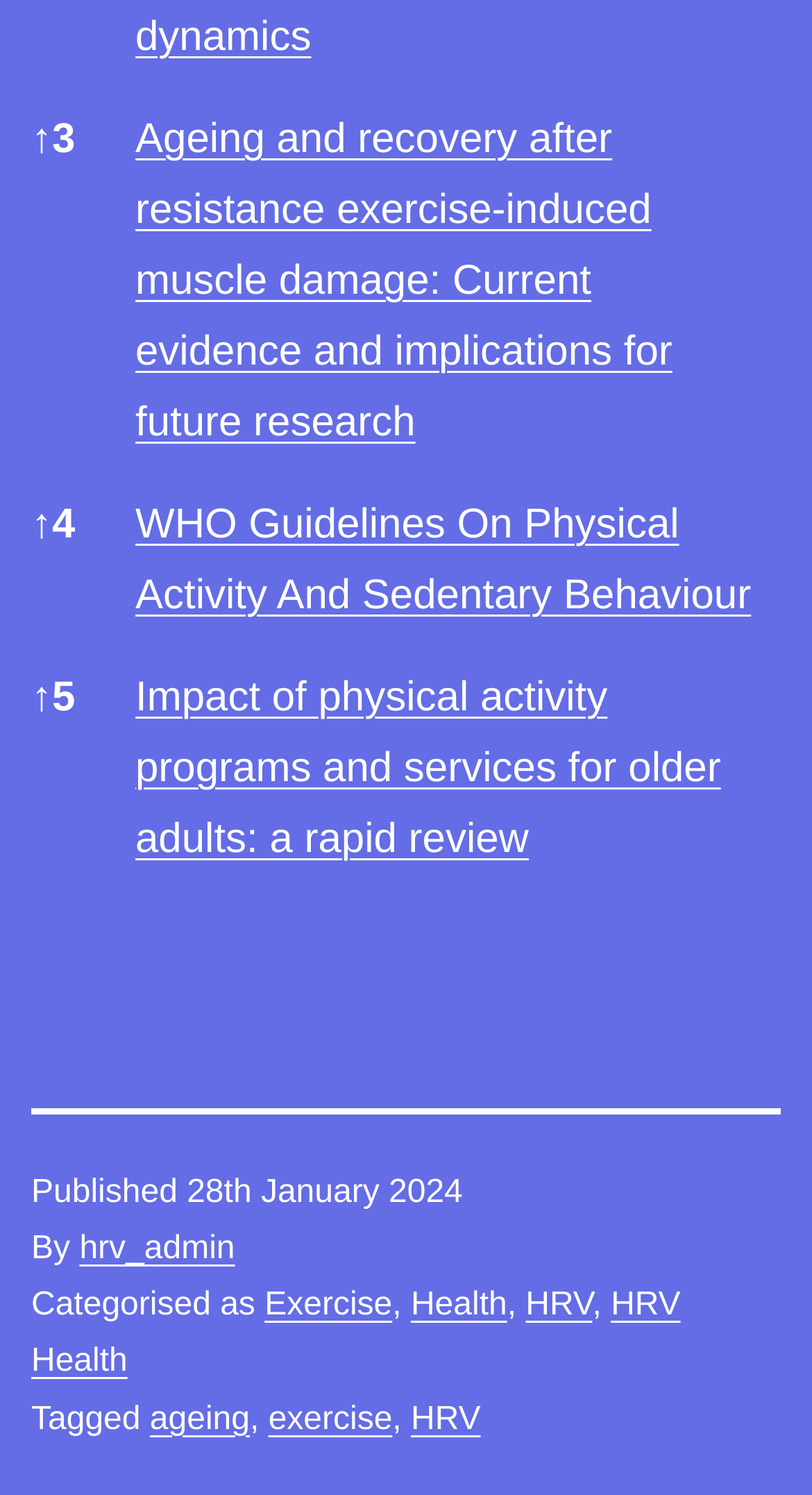Who is the author of the articles on this page?
Kindly offer a comprehensive and detailed response to the question.

I found the author's name, hrv_admin, in the footer section of the page, which is a common location for author credits.